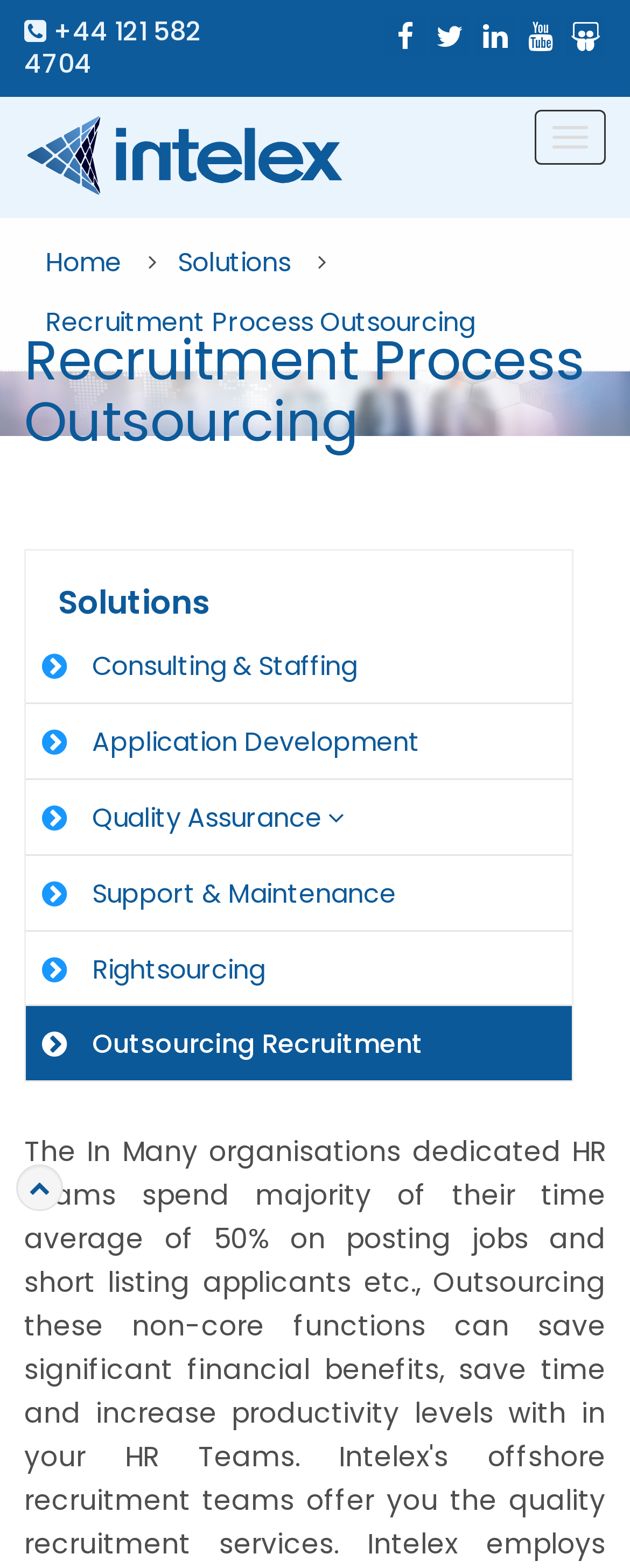What is the main topic of this webpage?
Examine the webpage screenshot and provide an in-depth answer to the question.

I analyzed the webpage structure and found that the main topic is 'Recruitment Process Outsourcing', which is a heading element with the bounding box coordinates [0.038, 0.211, 0.962, 0.288].